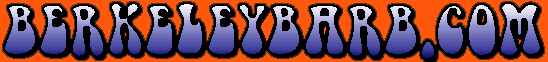What is the tone of the website's character?
Offer a detailed and full explanation in response to the question.

The caption describes the logo's design as emphasizing the site's fun and lively character, which suggests that the website is intended to be an engaging and entertaining platform for its visitors.